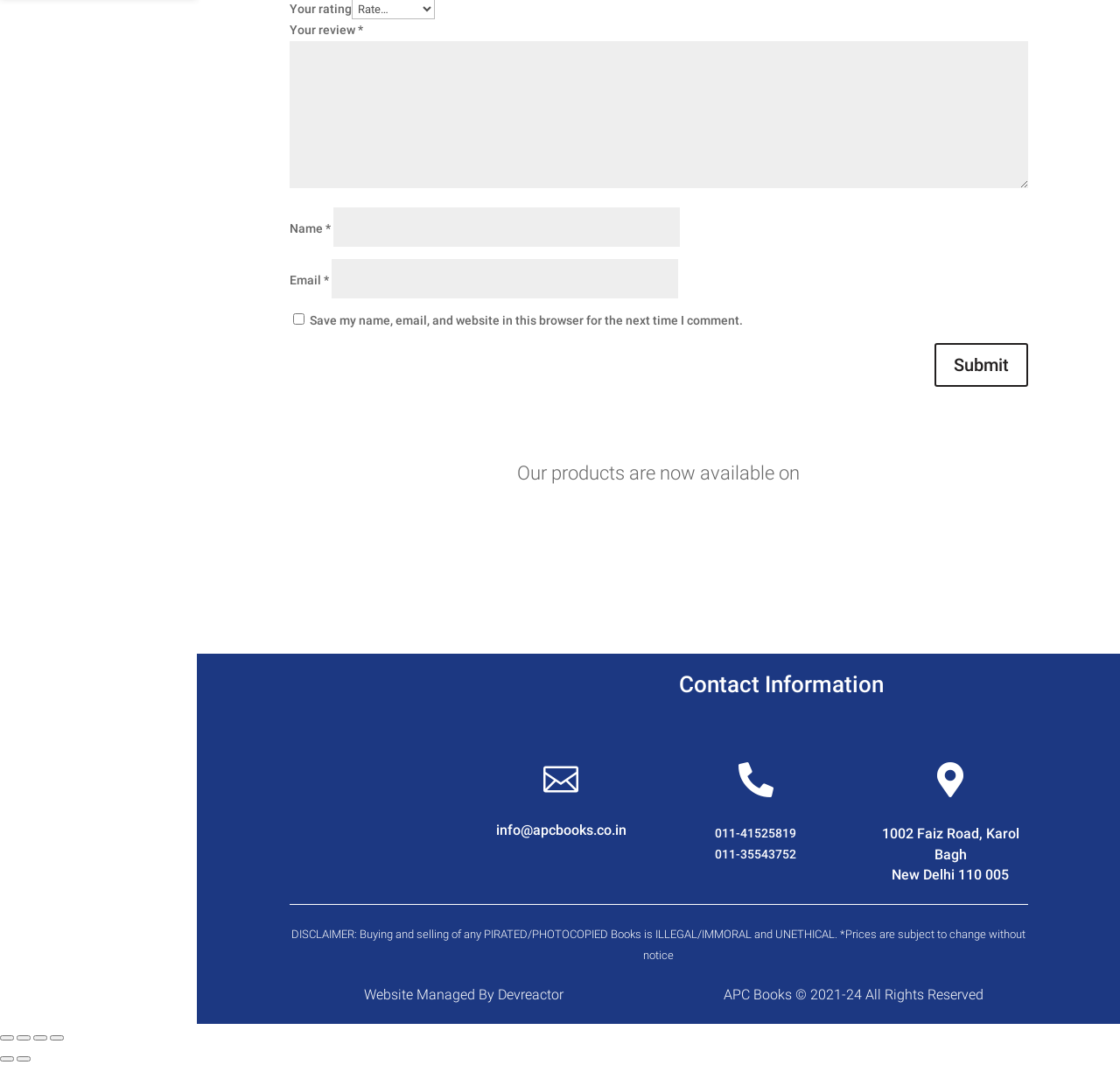What is the address of the company?
Make sure to answer the question with a detailed and comprehensive explanation.

The contact information section of the webpage lists the company's address as '1002 Faiz Road, Karol Bagh, New Delhi 110 005'.